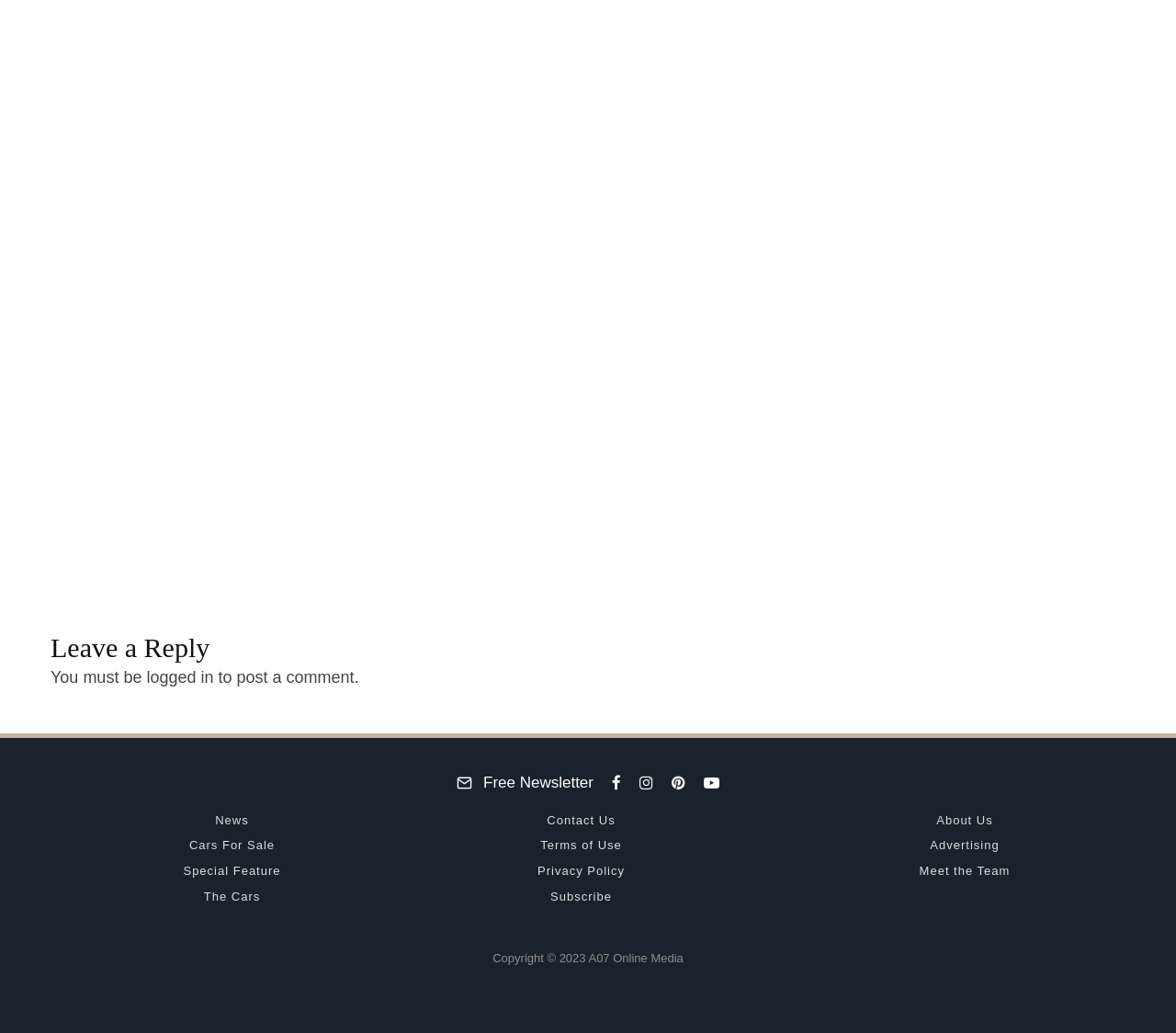Using the element description 1976 McLaren M23 Formula 1, predict the bounding box coordinates for the UI element. Provide the coordinates in (top-left x, top-left y, bottom-right x, bottom-right y) format with values ranging from 0 to 1.

[0.372, 0.171, 0.605, 0.196]